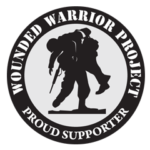Offer a detailed explanation of the image and its components.

This image features the logo of the Wounded Warrior Project, a nonprofit organization dedicated to supporting veterans injured in service to their country. The design presents a circular emblem with a powerful silhouette of a soldier carrying a wounded comrade, symbolizing strength, sacrifice, and support. Surrounding the central image, the text reads "Wounded Warrior Project" at the top, with "PROUD SUPPORTER" prominently displayed at the bottom. This logo reflects a commitment to honoring and empowering veterans, highlighting the community's solidarity with those who have served.